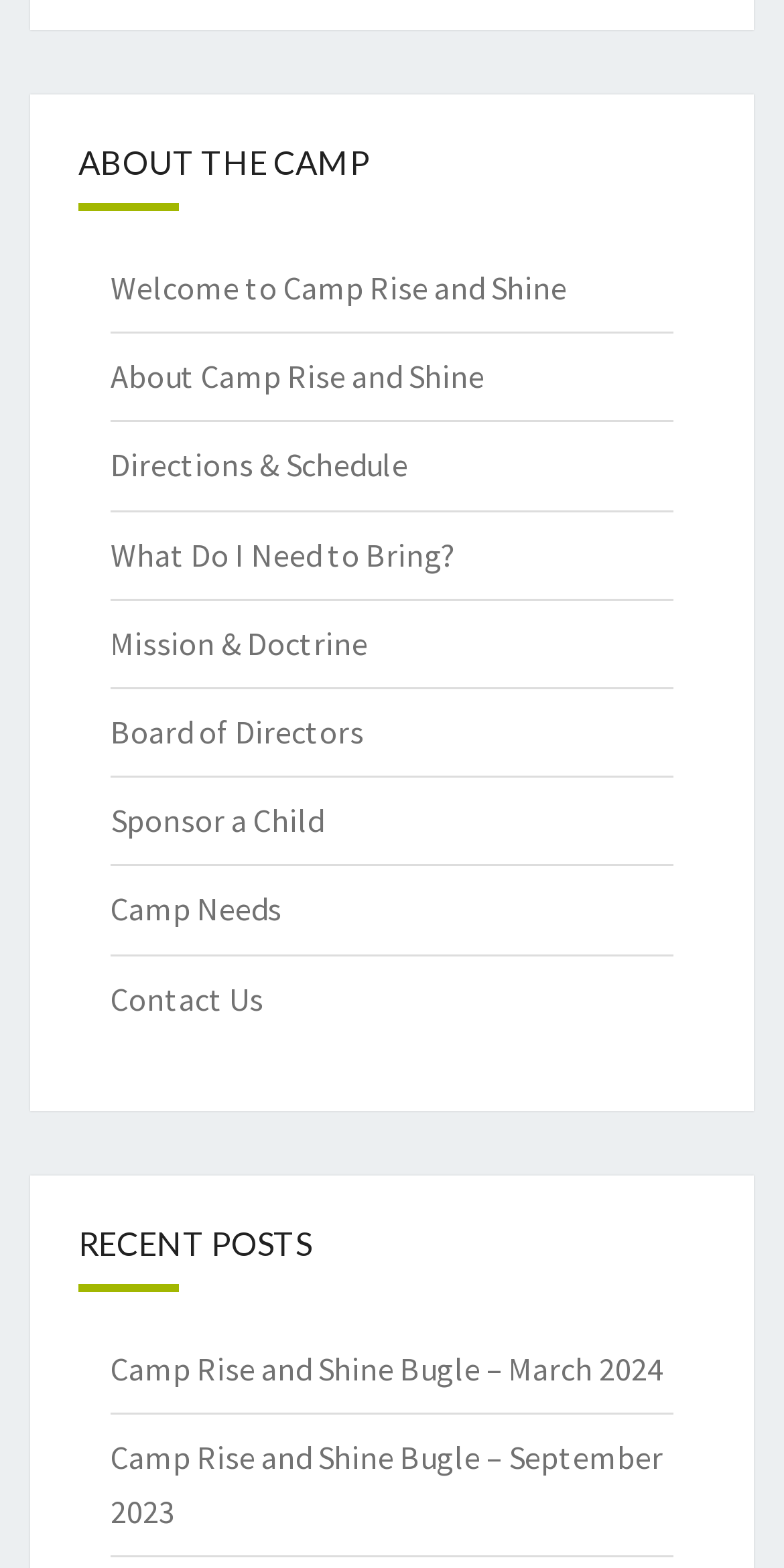Identify the bounding box coordinates of the section that should be clicked to achieve the task described: "Read the March 2024 camp newsletter".

[0.141, 0.86, 0.846, 0.885]